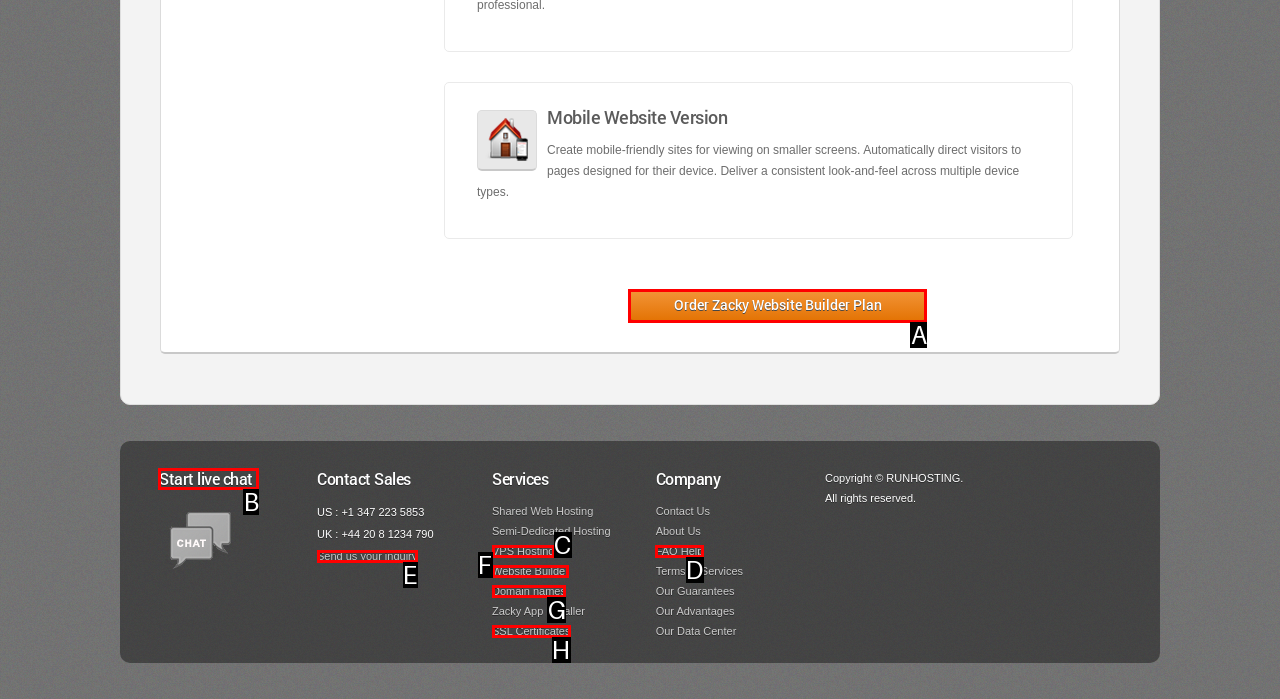Determine which option should be clicked to carry out this task: Start live chat
State the letter of the correct choice from the provided options.

B